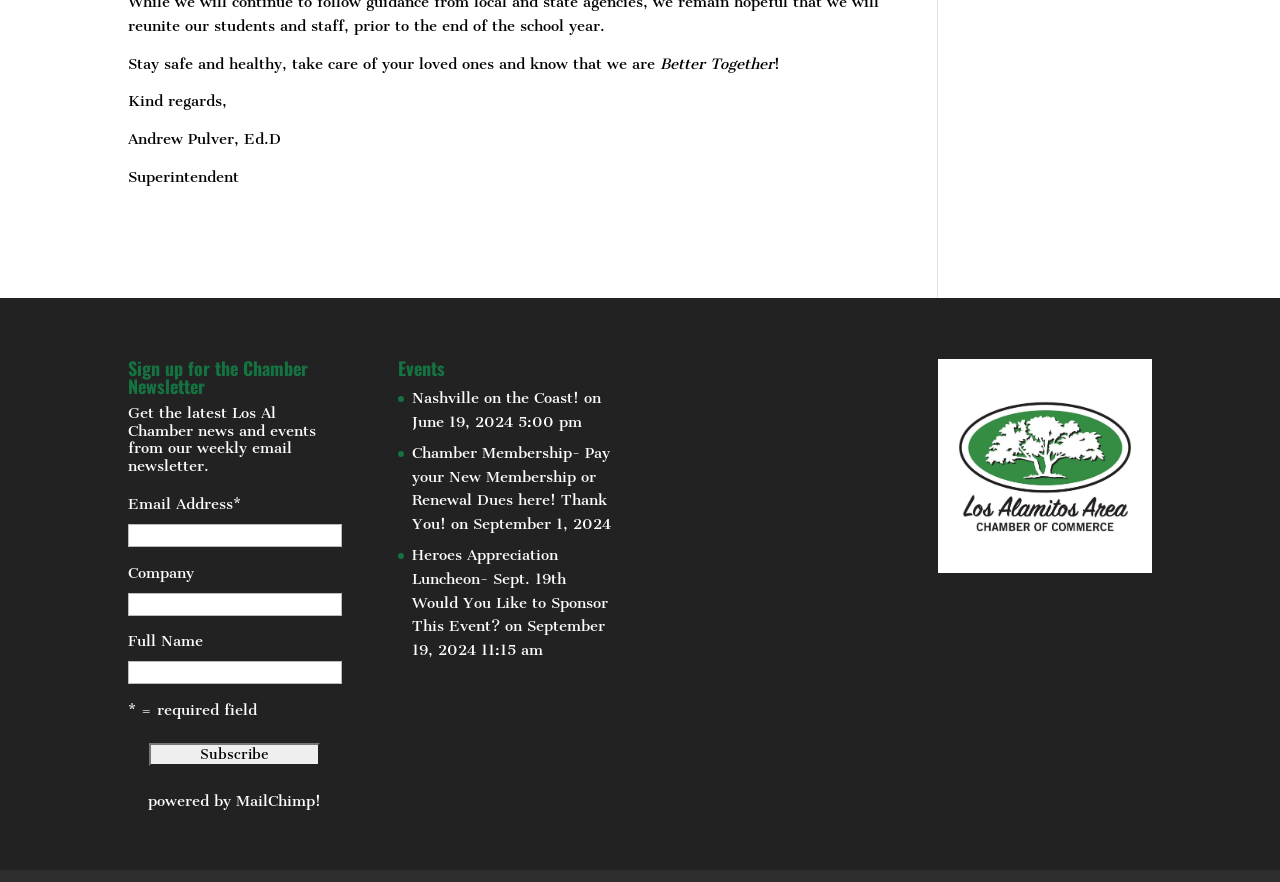Locate the bounding box coordinates of the clickable part needed for the task: "Pay Chamber Membership dues".

[0.322, 0.503, 0.477, 0.604]